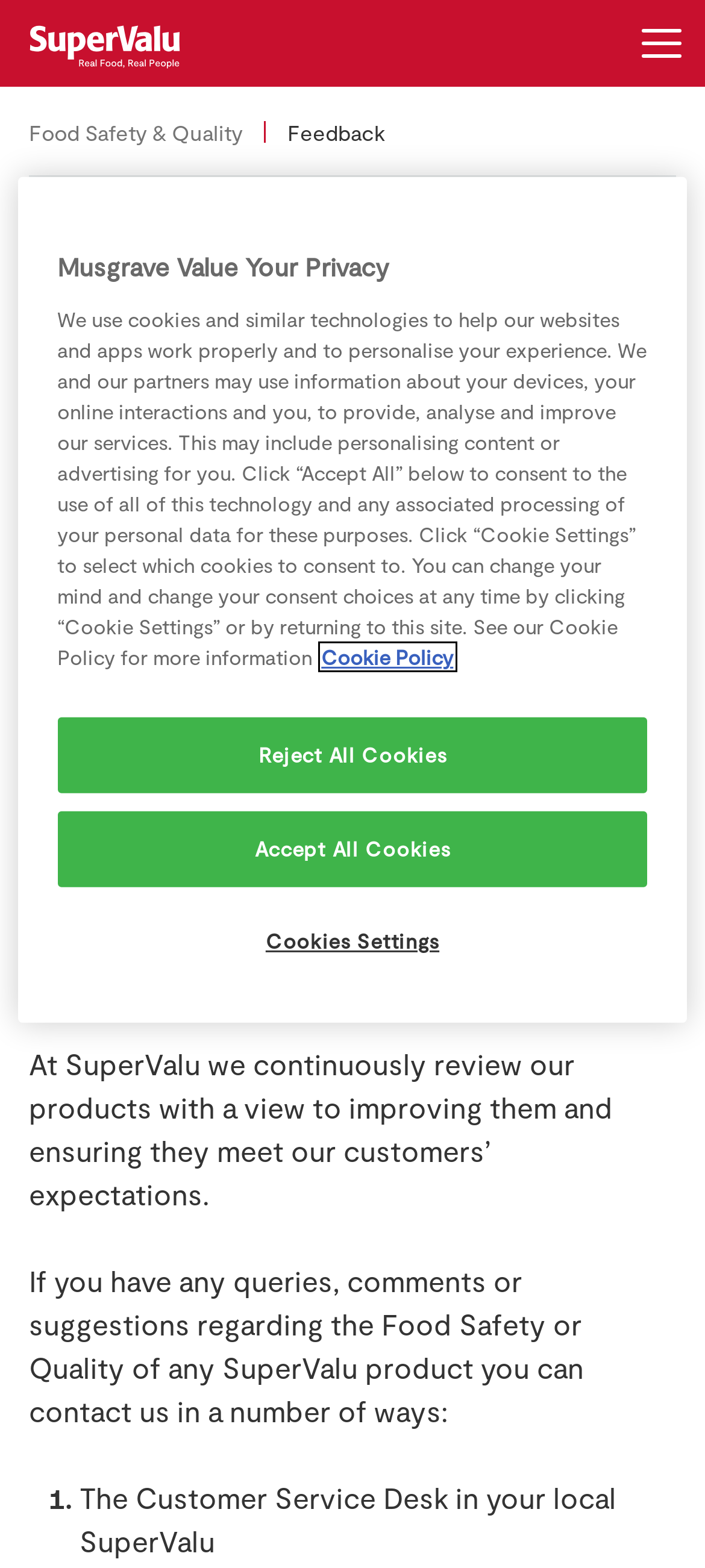What is the name of the program that helps entrepreneurs?
Please provide a detailed and thorough answer to the question.

According to the webpage, the program that helps entrepreneurs is coaching, which allows them to learn how to better organize and manage their business.